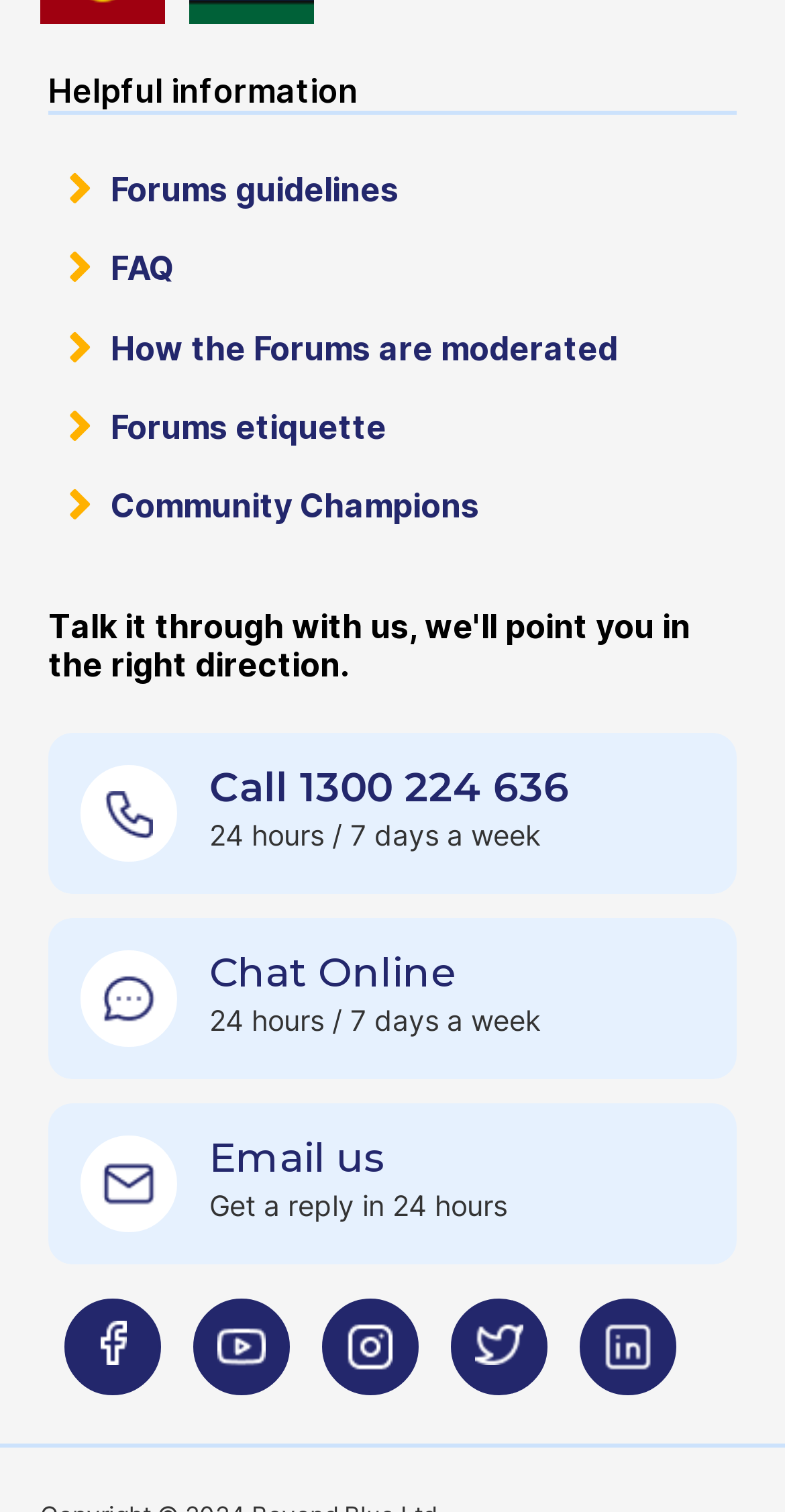Locate the bounding box coordinates of the region to be clicked to comply with the following instruction: "Email us". The coordinates must be four float numbers between 0 and 1, in the form [left, top, right, bottom].

[0.267, 0.75, 0.492, 0.782]